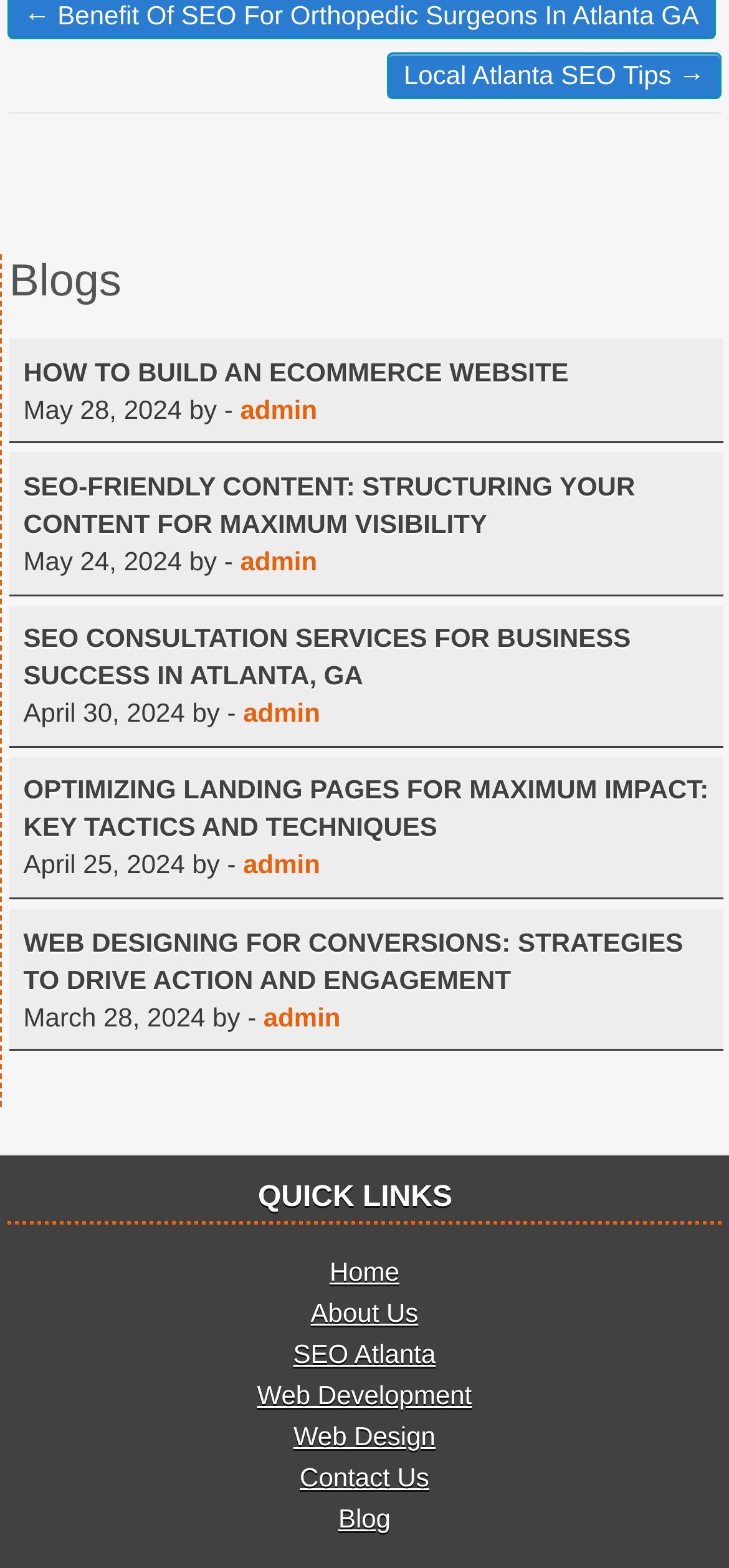Pinpoint the bounding box coordinates of the area that should be clicked to complete the following instruction: "check the copyright information". The coordinates must be given as four float numbers between 0 and 1, i.e., [left, top, right, bottom].

None